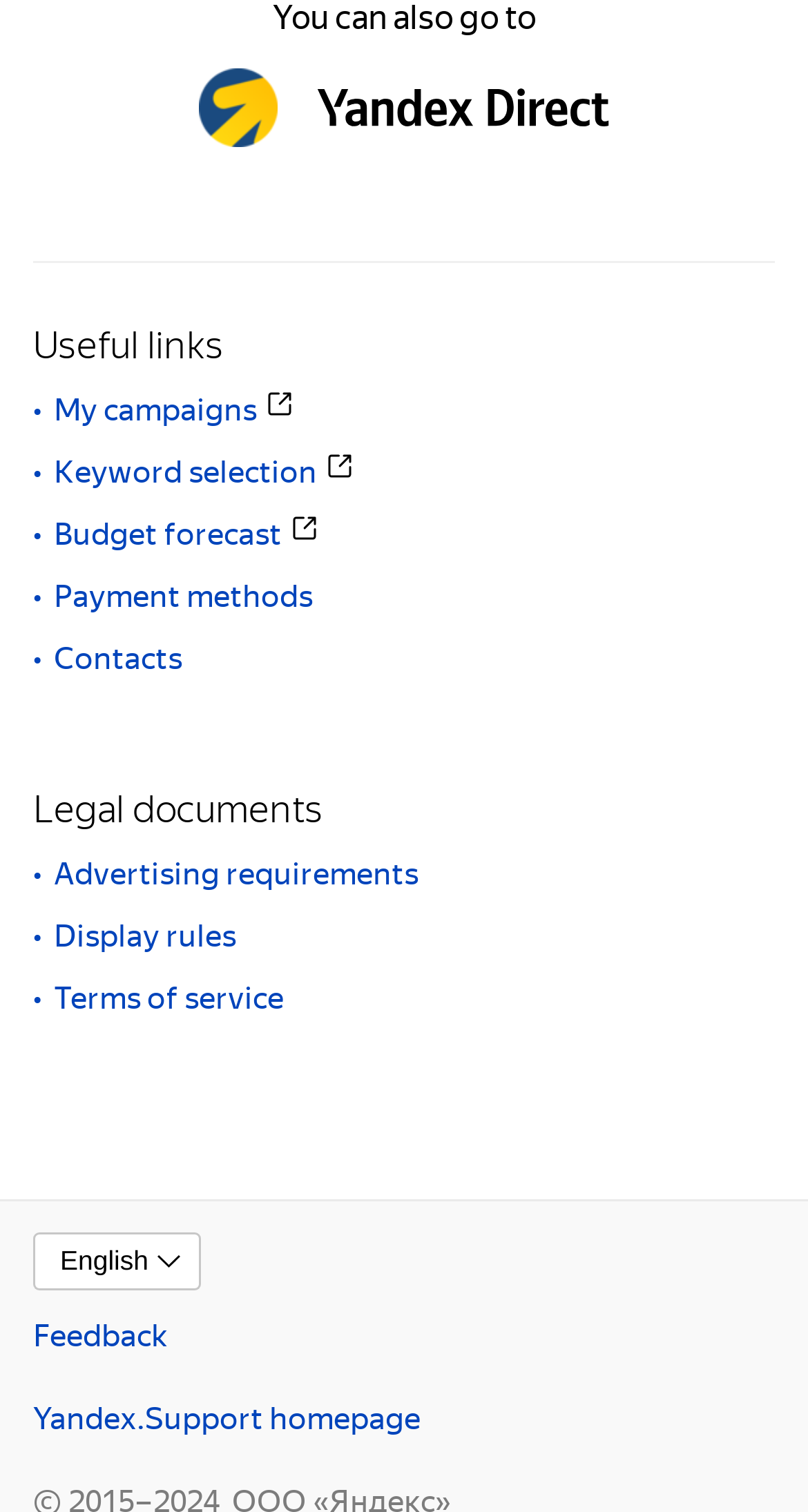Indicate the bounding box coordinates of the clickable region to achieve the following instruction: "Go to Yandex.Support homepage."

[0.041, 0.919, 0.521, 0.95]